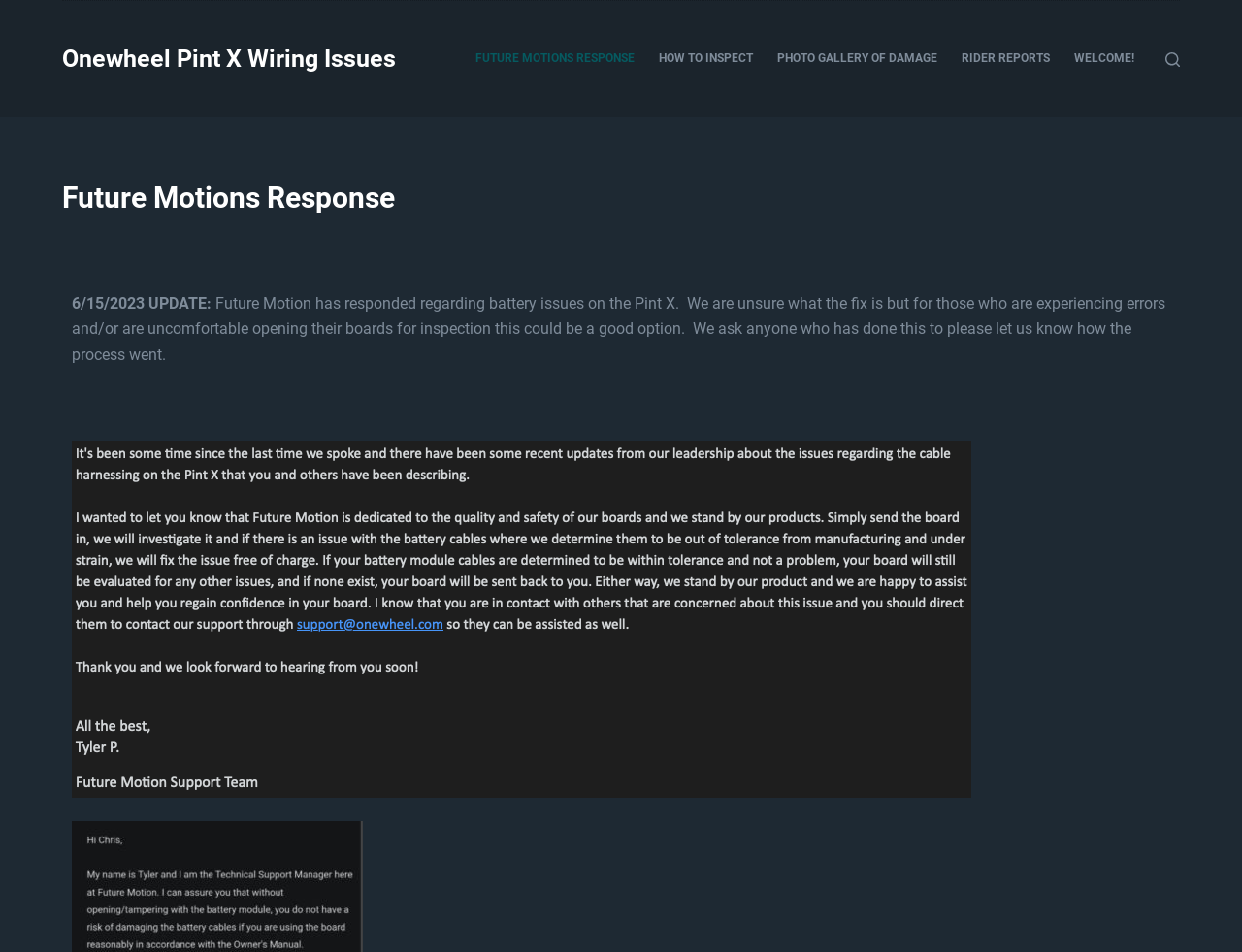Provide the bounding box coordinates in the format (top-left x, top-left y, bottom-right x, bottom-right y). All values are floating point numbers between 0 and 1. Determine the bounding box coordinate of the UI element described as: Onewheel Pint X Wiring Issues

[0.05, 0.047, 0.319, 0.077]